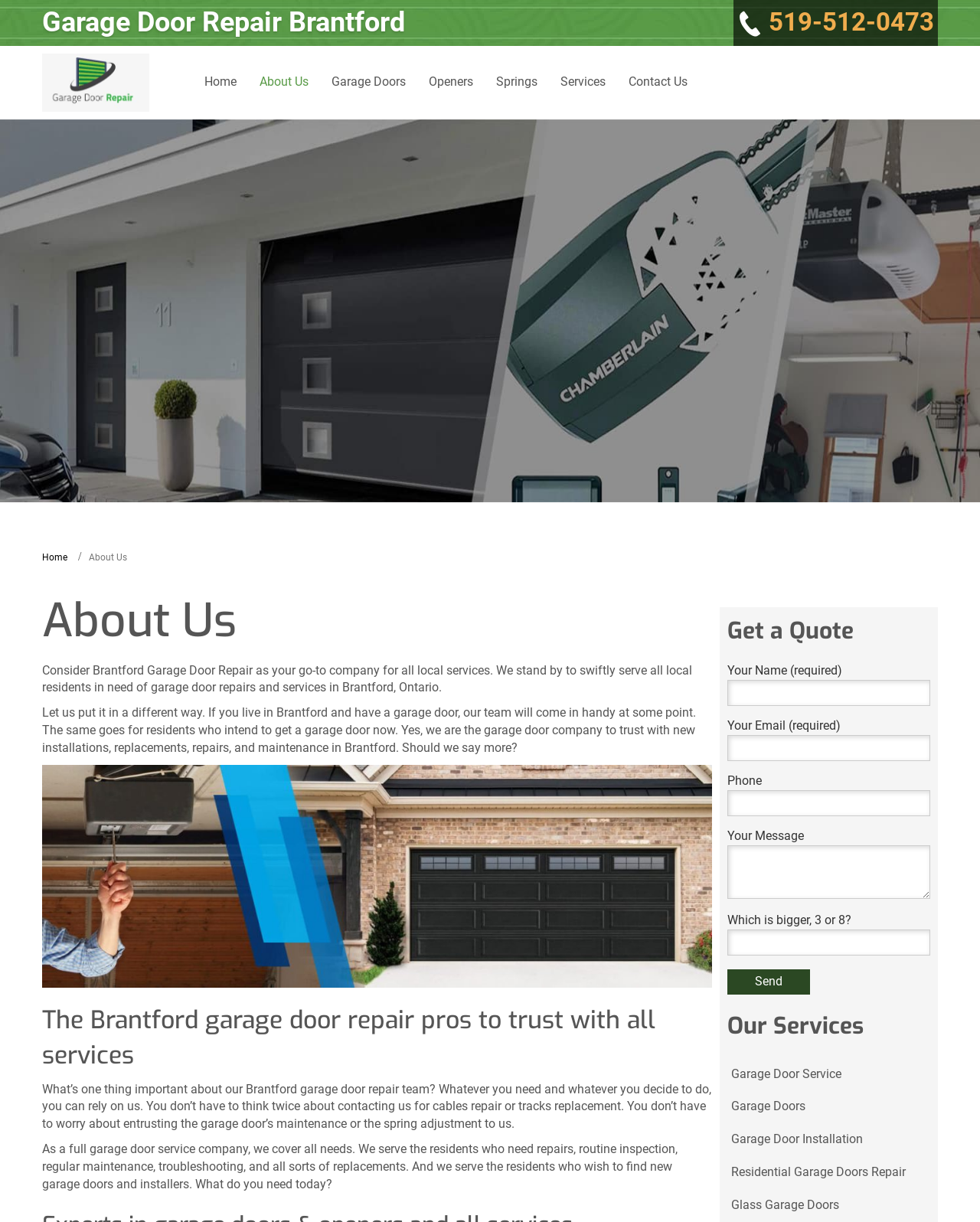Locate the bounding box coordinates of the element I should click to achieve the following instruction: "Click the 'Home' link at the top".

[0.197, 0.054, 0.253, 0.081]